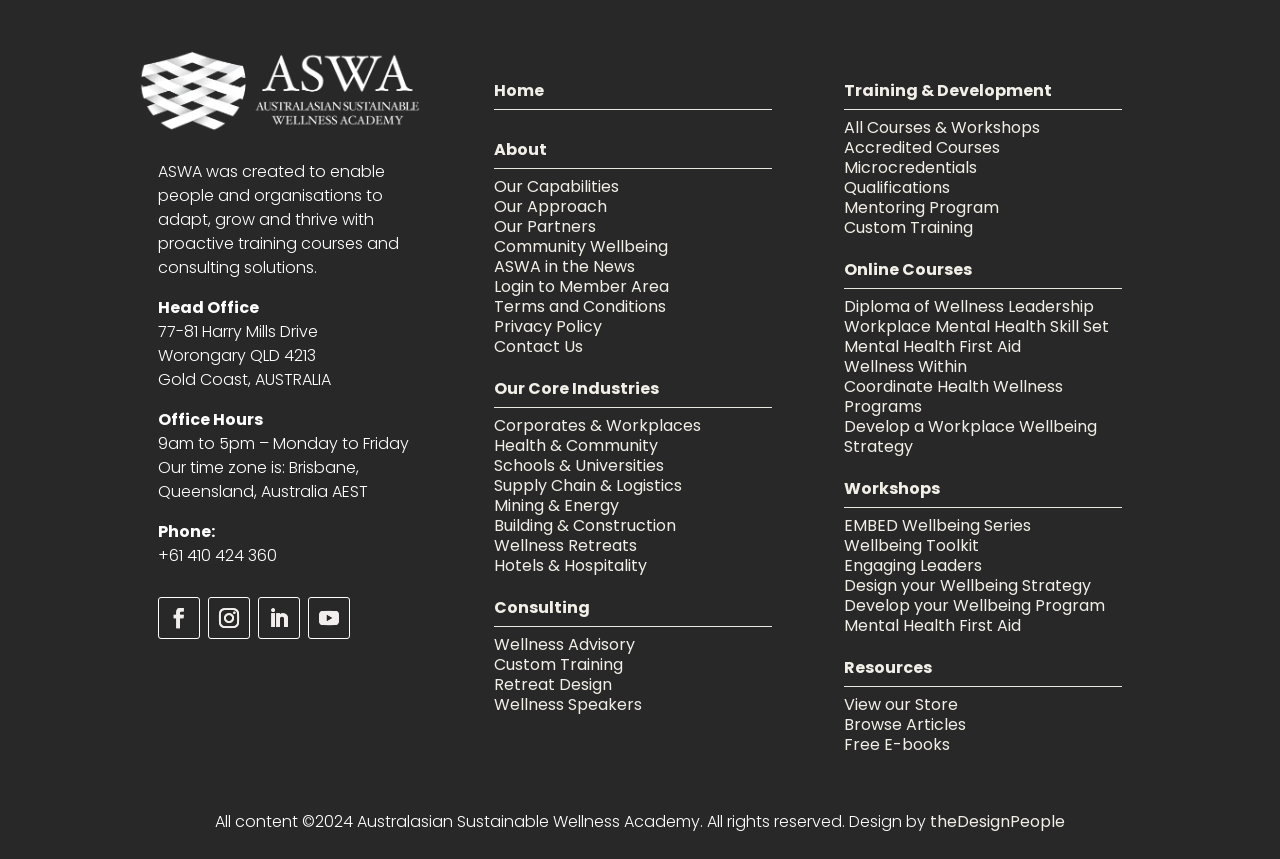Bounding box coordinates are to be given in the format (top-left x, top-left y, bottom-right x, bottom-right y). All values must be floating point numbers between 0 and 1. Provide the bounding box coordinate for the UI element described as: Terms and Conditions

[0.386, 0.343, 0.52, 0.37]